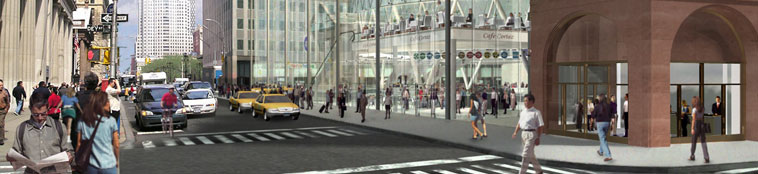Provide a brief response to the question below using a single word or phrase: 
What type of building is on the right?

Modern